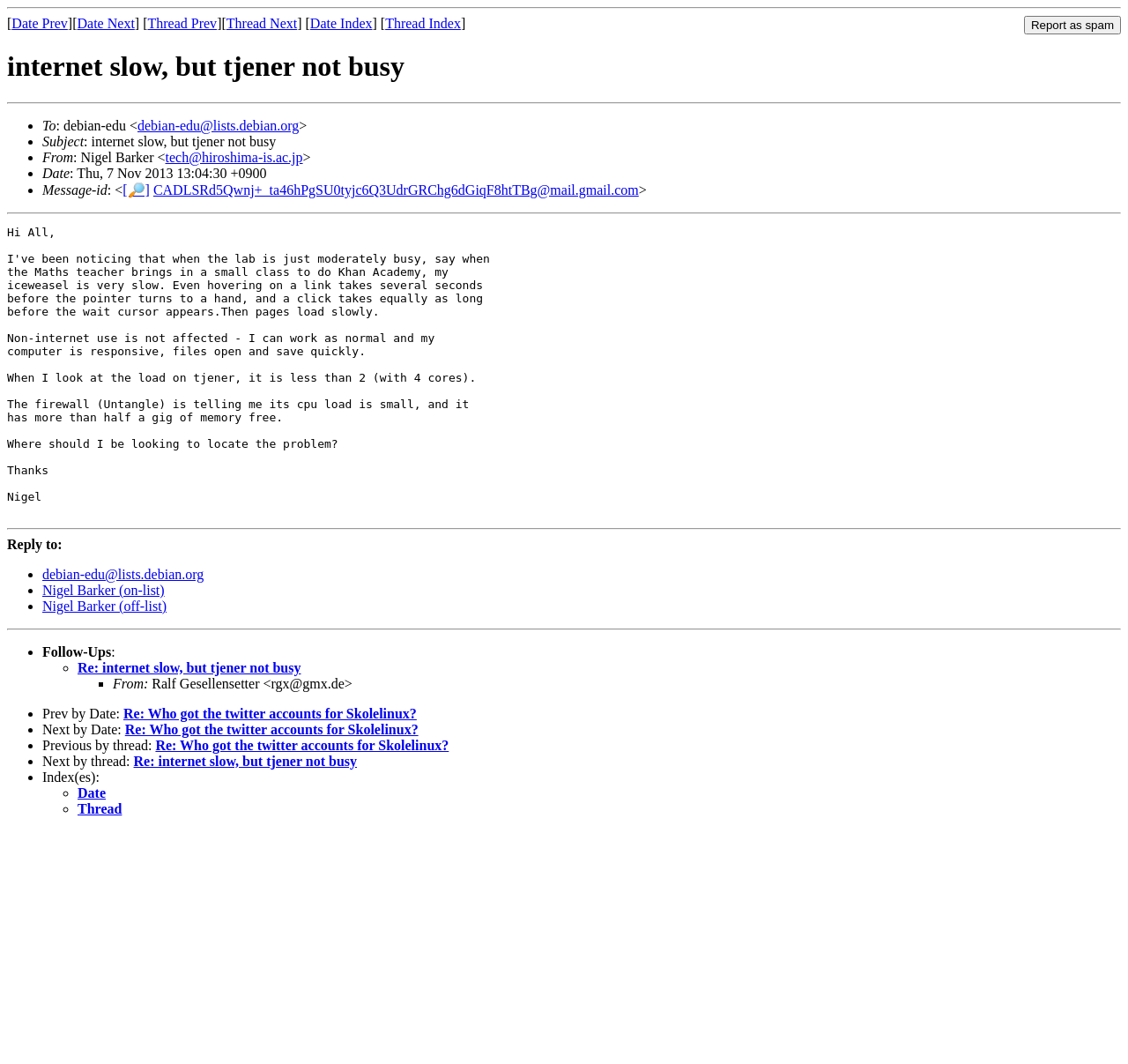Please specify the bounding box coordinates of the clickable region necessary for completing the following instruction: "Open Social media link". The coordinates must consist of four float numbers between 0 and 1, i.e., [left, top, right, bottom].

None